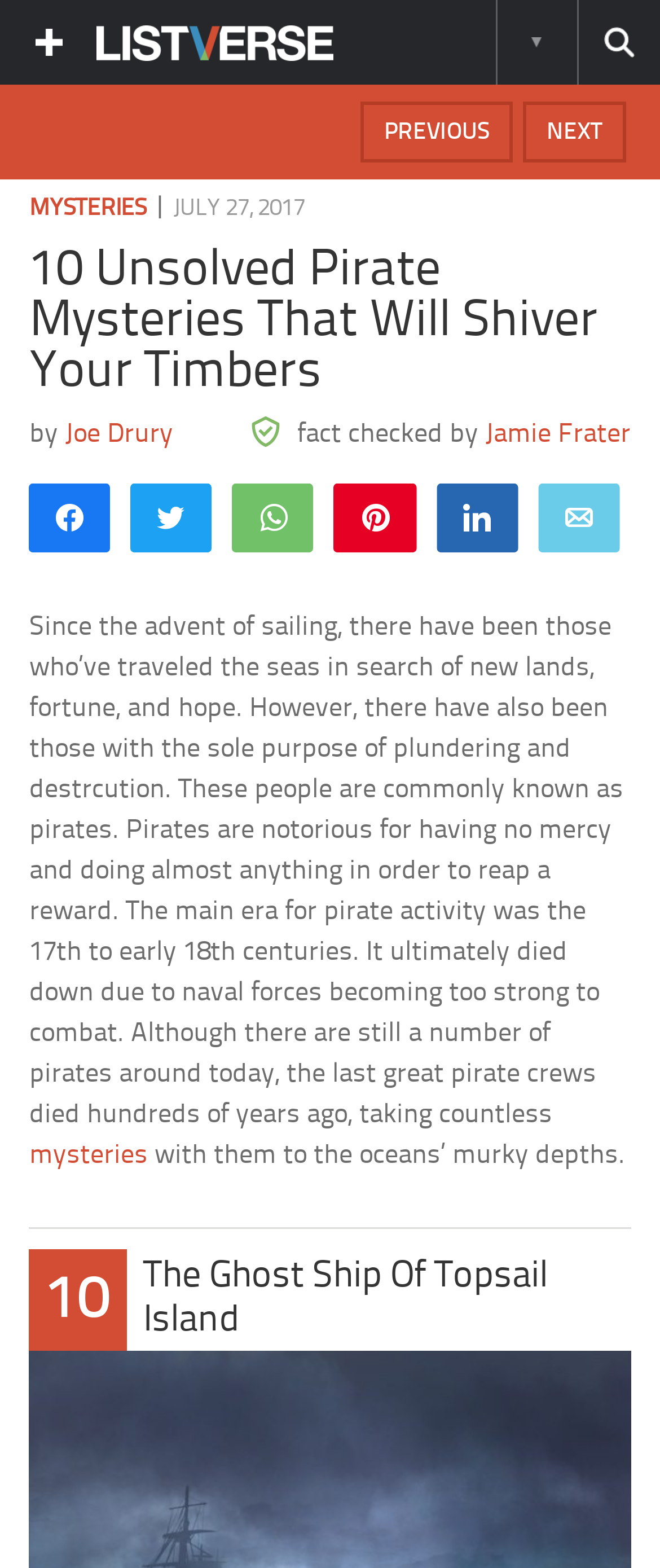Find the bounding box coordinates of the element I should click to carry out the following instruction: "Click on the link 'IRS HVUT 2290'".

None